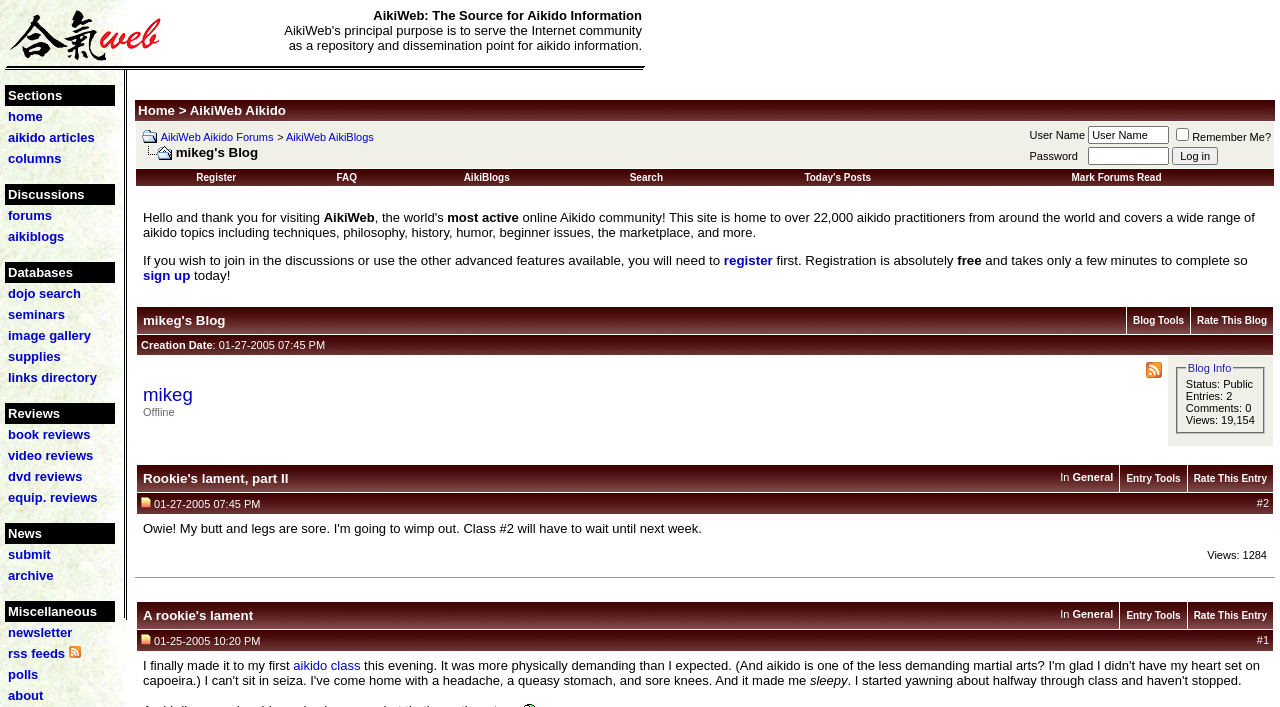Determine the bounding box coordinates of the element's region needed to click to follow the instruction: "View 'aikido articles'". Provide these coordinates as four float numbers between 0 and 1, formatted as [left, top, right, bottom].

[0.006, 0.184, 0.074, 0.205]